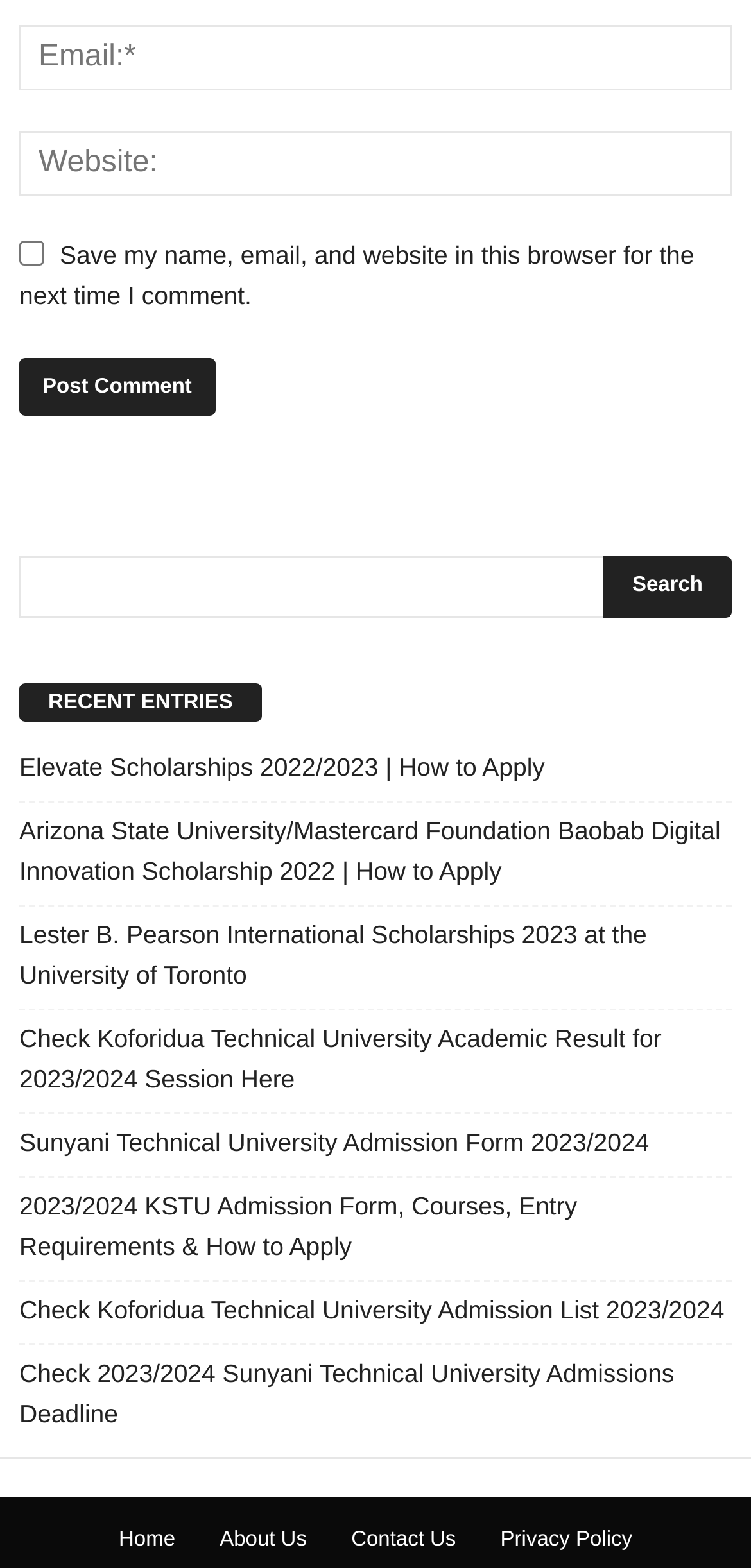Kindly provide the bounding box coordinates of the section you need to click on to fulfill the given instruction: "Post a comment".

[0.026, 0.228, 0.286, 0.265]